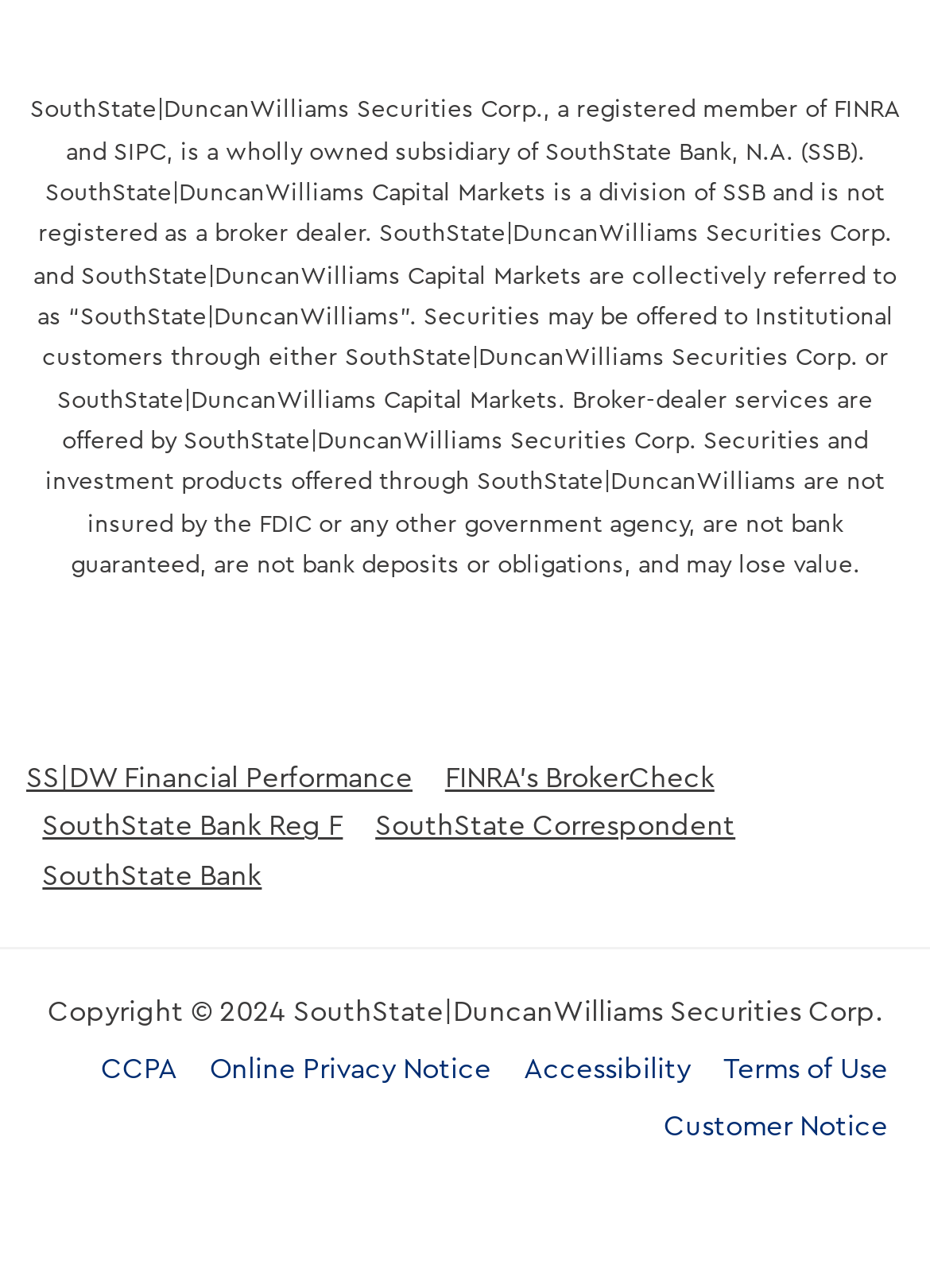Can you find the bounding box coordinates for the element that needs to be clicked to execute this instruction: "Access SouthState Bank Reg F"? The coordinates should be given as four float numbers between 0 and 1, i.e., [left, top, right, bottom].

[0.046, 0.63, 0.369, 0.653]